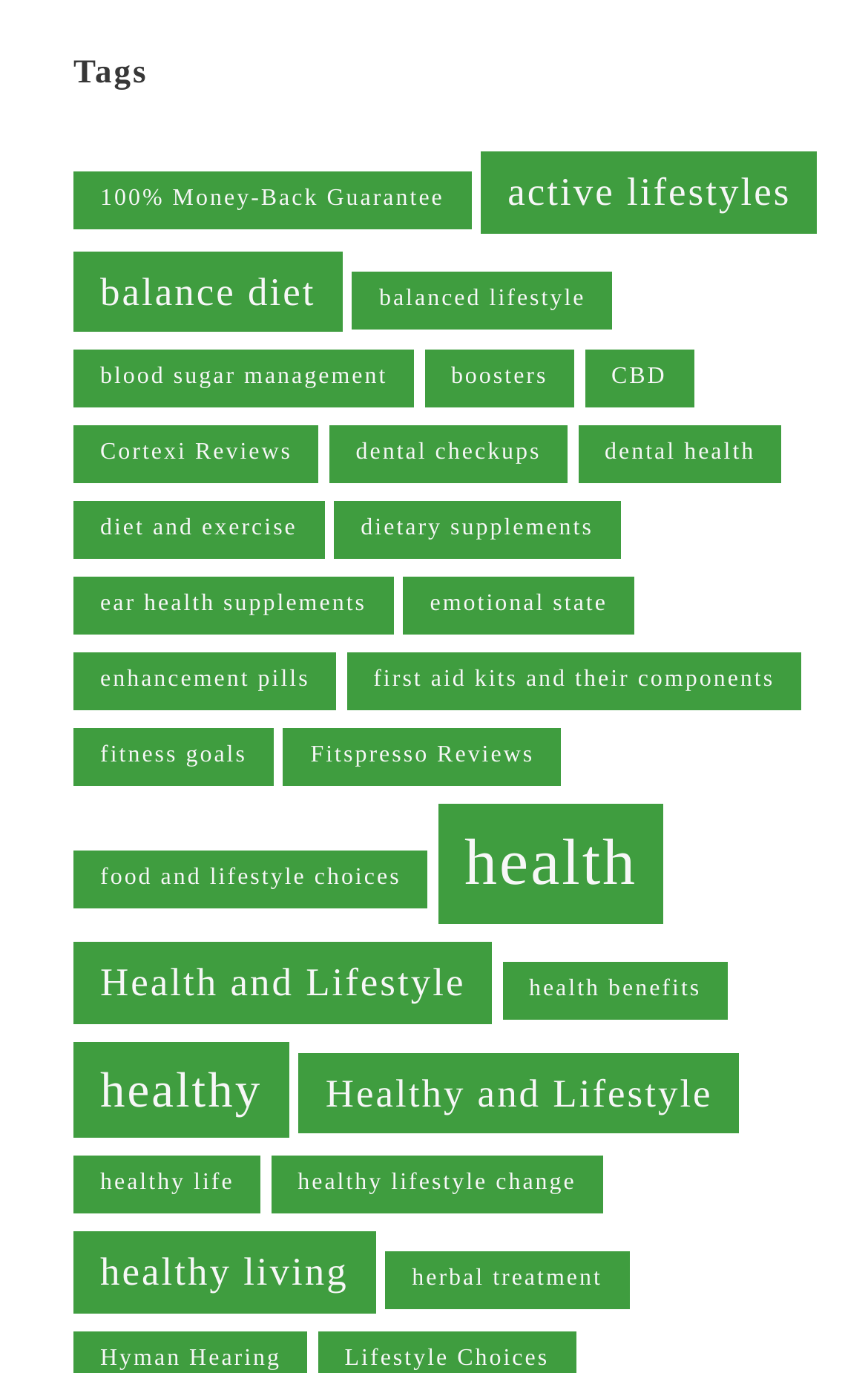Find the bounding box coordinates of the clickable area that will achieve the following instruction: "Learn about blood sugar management".

[0.085, 0.255, 0.477, 0.297]